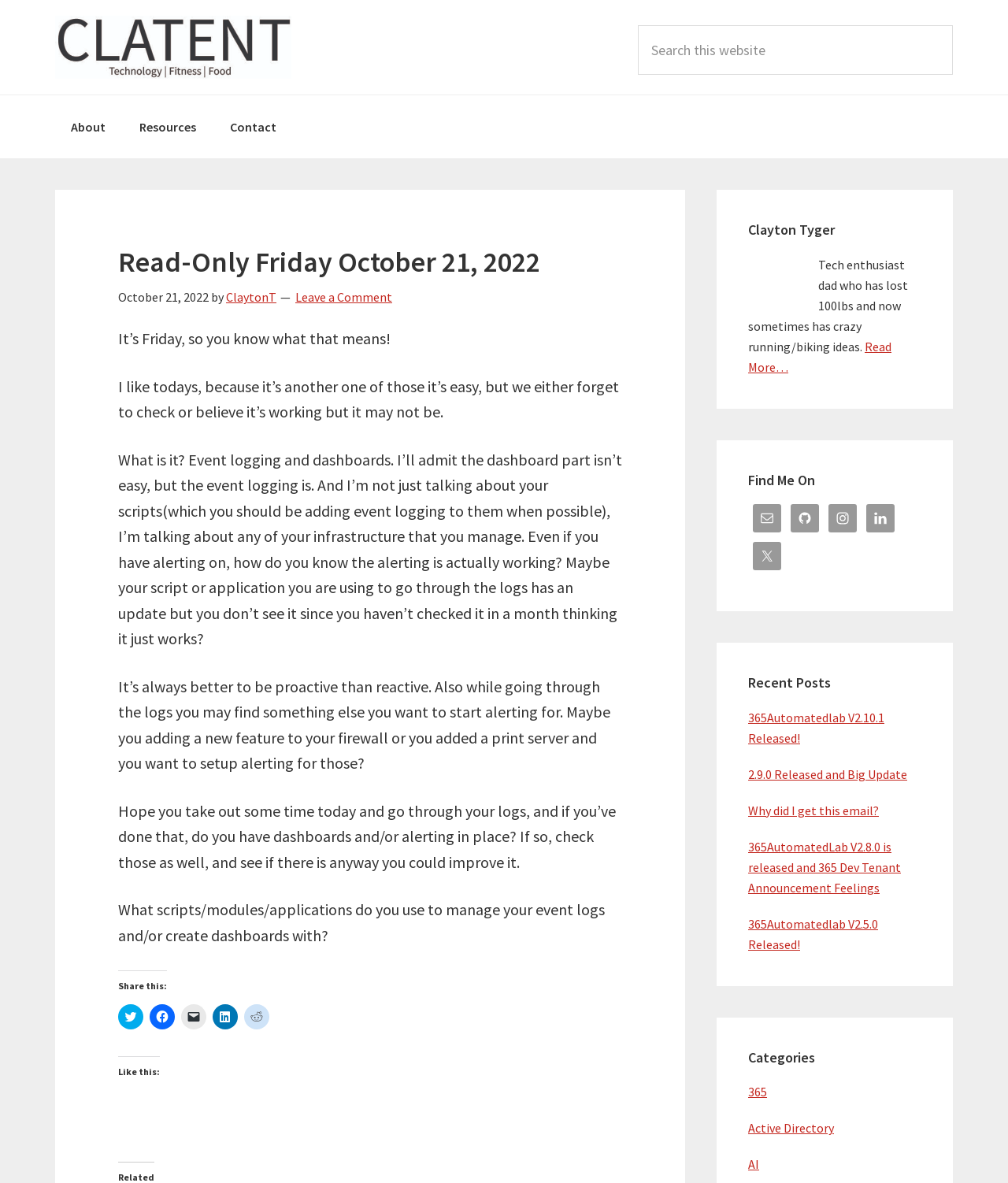Please identify the primary heading of the webpage and give its text content.

Read-Only Friday October 21, 2022